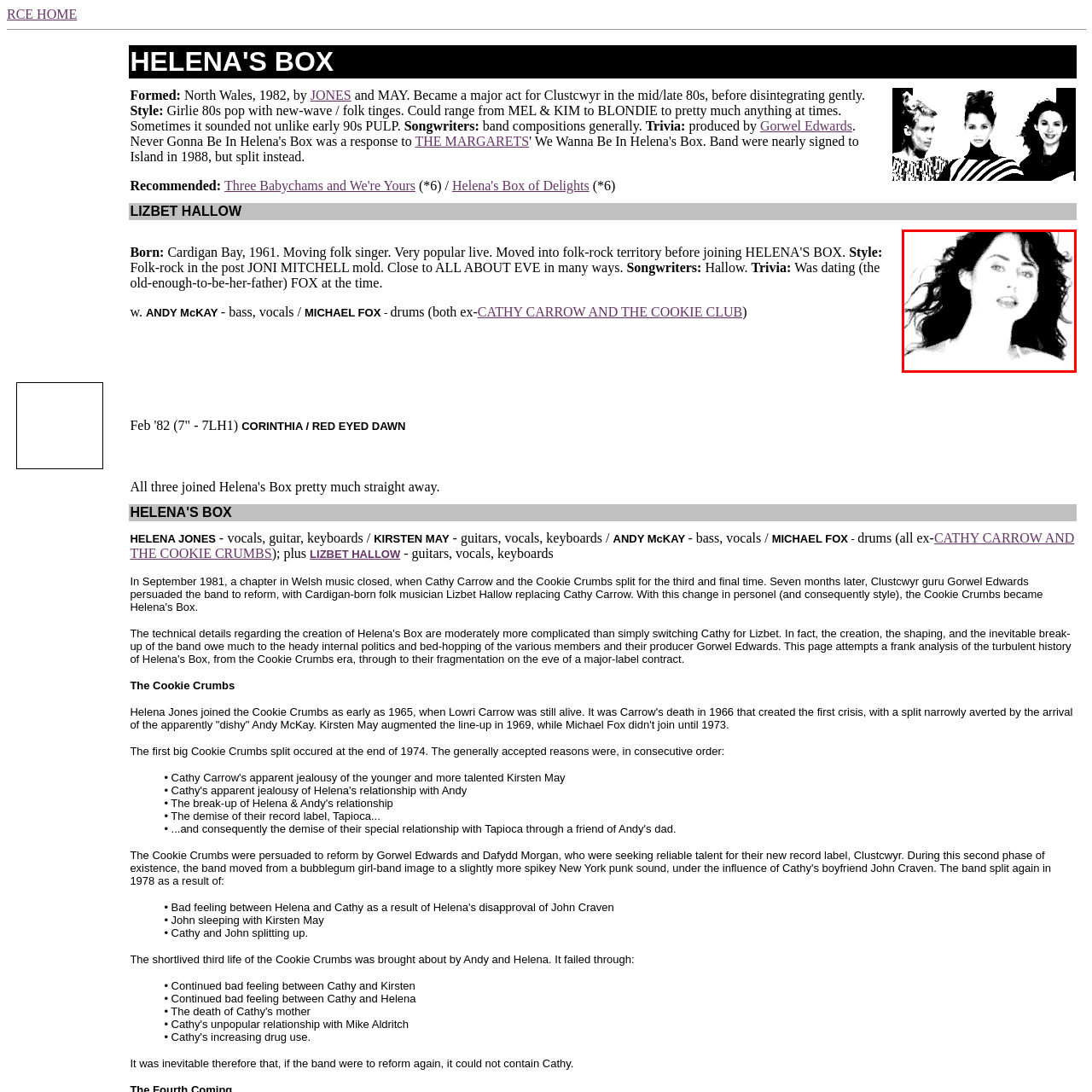Who inspired Lizbet Hallow's music?
Review the content shown inside the red bounding box in the image and offer a detailed answer to the question, supported by the visual evidence.

The caption states that Lizbet Hallow drew inspiration from artists like Joni Mitchell, indicating that Joni Mitchell was an influence on her music.